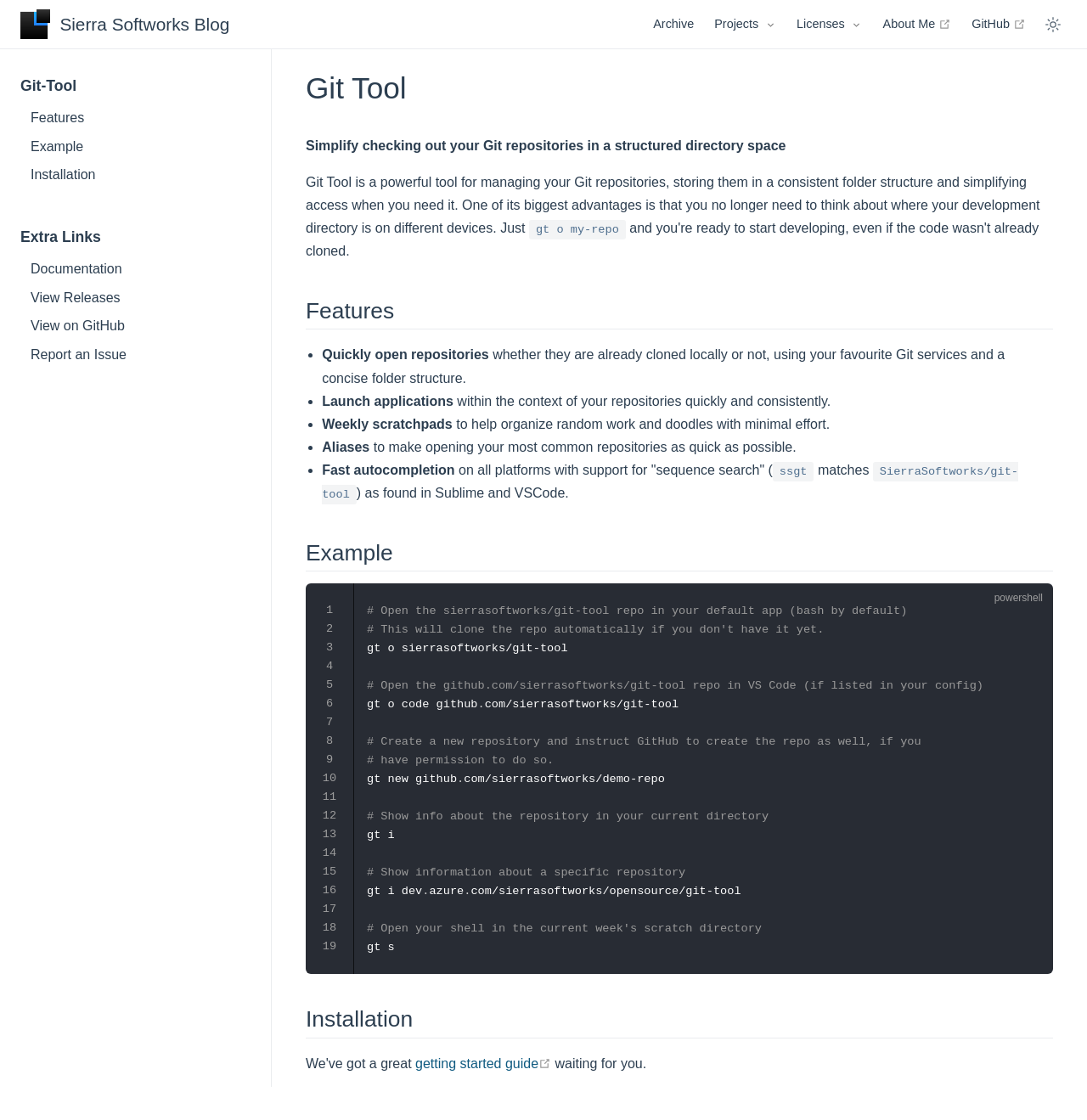Identify the bounding box coordinates for the element you need to click to achieve the following task: "Open the 'About Me' page". The coordinates must be four float values ranging from 0 to 1, formatted as [left, top, right, bottom].

[0.812, 0.013, 0.875, 0.03]